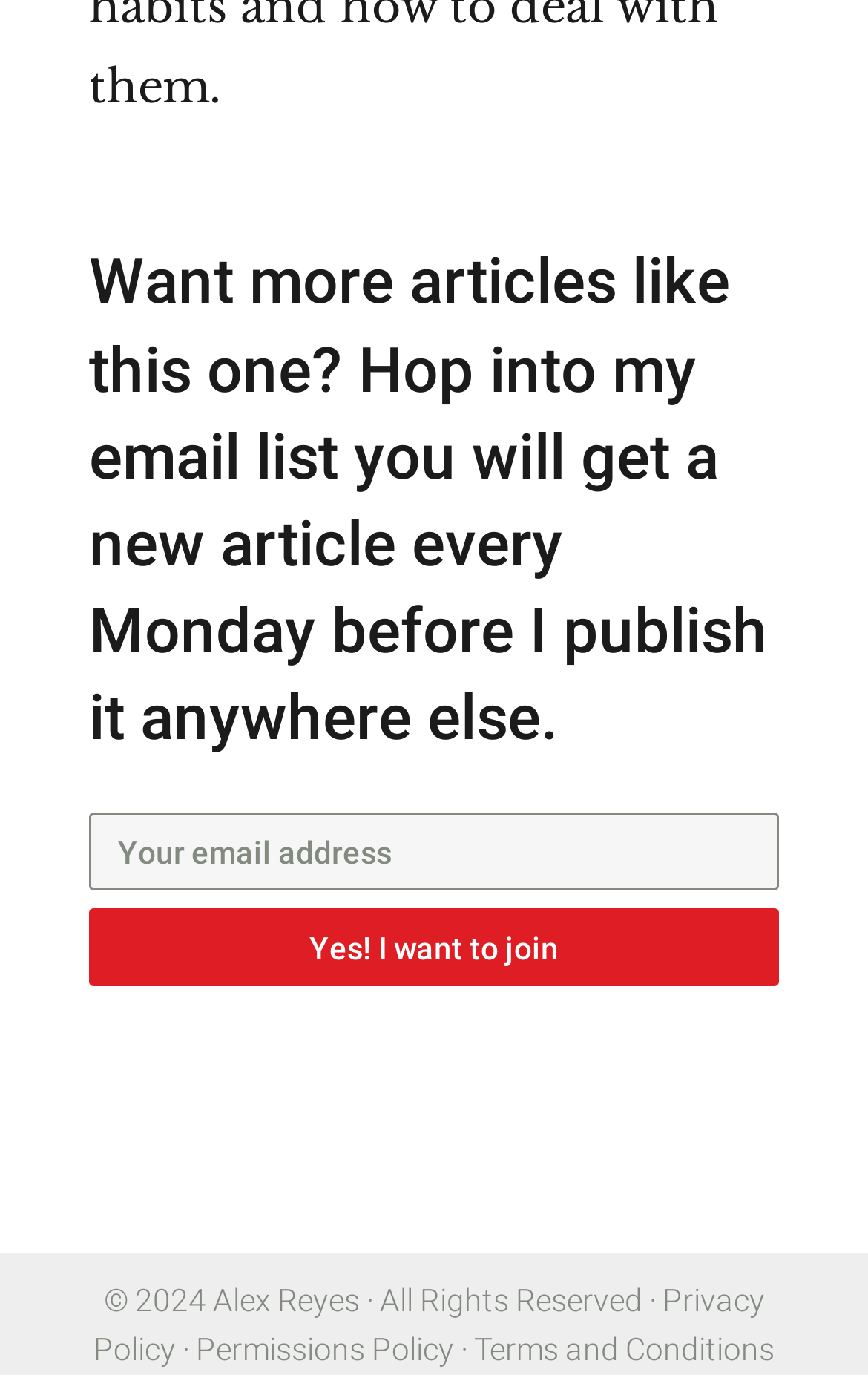Determine the bounding box of the UI element mentioned here: "name="EMAIL" placeholder="Your email address"". The coordinates must be in the format [left, top, right, bottom] with values ranging from 0 to 1.

[0.103, 0.59, 0.897, 0.647]